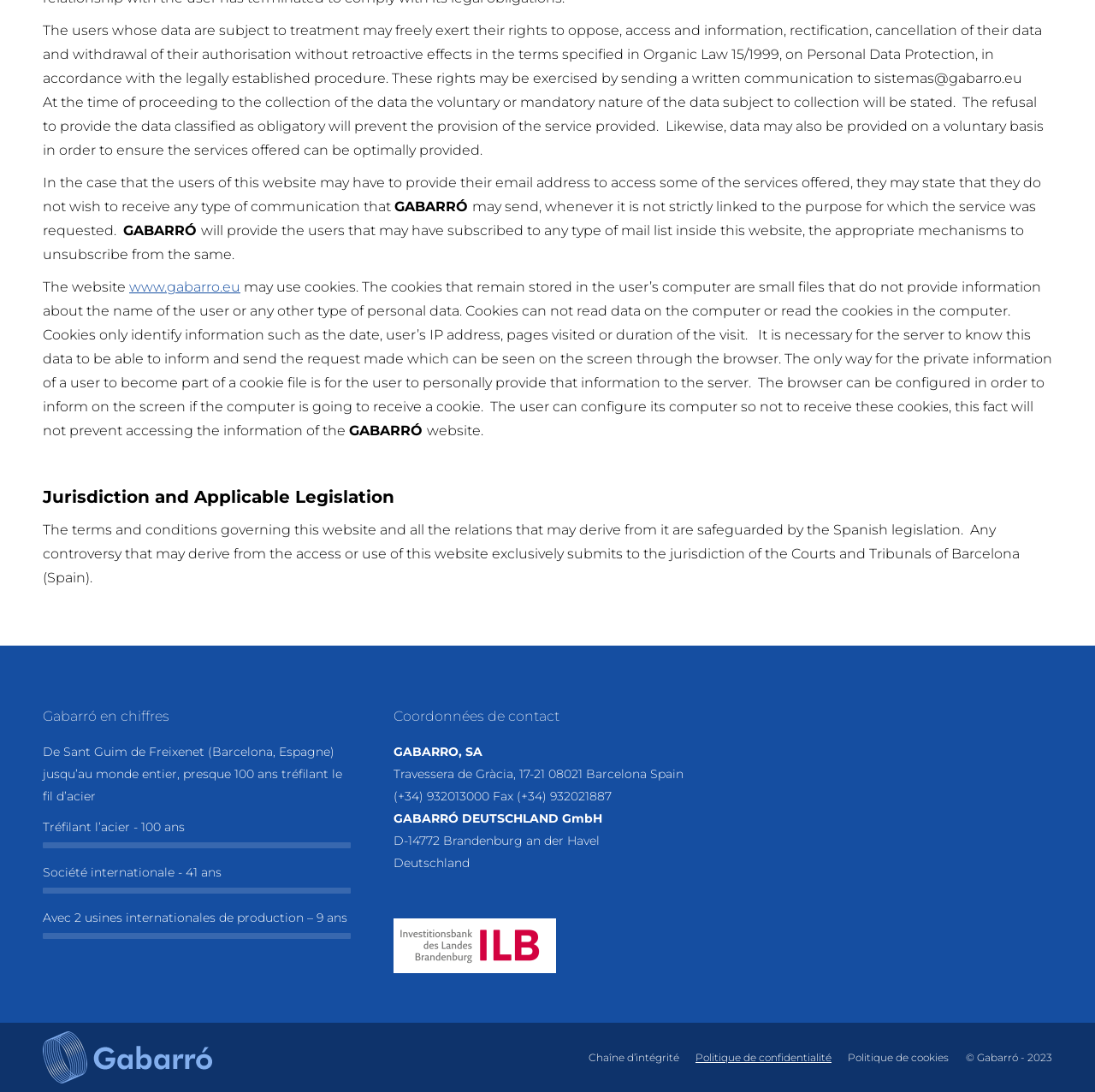Please find the bounding box for the UI element described by: "www.gabarro.eu".

[0.118, 0.255, 0.22, 0.27]